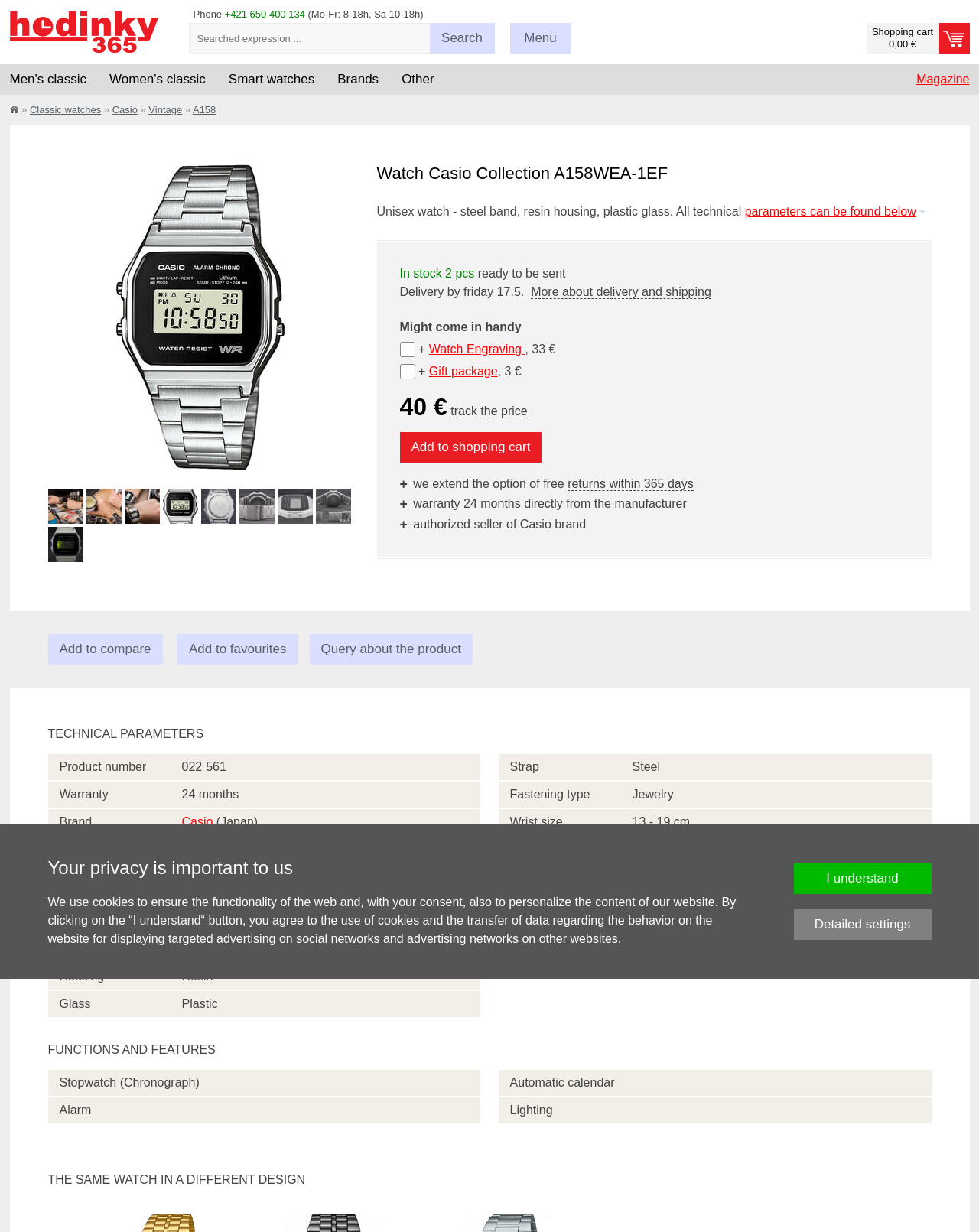Write an extensive caption that covers every aspect of the webpage.

This webpage is about a specific watch model, Casio Collection A158WEA-1EF, which is described as a unisex watch with a steel band, resin housing, and plastic glass. The page is divided into several sections, with a prominent image of the watch at the top.

At the top left corner, there is a logo and a phone number with operating hours. Next to it, there is a search bar and a shopping cart icon. The top right corner features a menu with links to various categories, including classic, smart, and vintage watches.

Below the top section, there is a heading that displays the watch model, followed by a large image of the watch. Underneath the image, there are several links to the same watch model, possibly showing different views or features of the watch.

The main content section starts with a brief description of the watch, mentioning its technical parameters, which can be found below. The section also displays the watch's price, availability, and delivery information. There are options to add the watch to a shopping cart, compare it with other products, or mark it as a favorite.

Further down, there are additional features and services offered, such as watch engraving, gift packaging, and a 24-month warranty. The page also mentions that the seller is an authorized dealer of the Casio brand and provides a 365-day return policy.

The technical parameters section lists various details about the watch, including its product number, warranty, and brand. There are also links to query about the product, add it to compare, or mark it as a favorite.

Overall, the webpage provides a detailed description of the Casio Collection A158WEA-1EF watch, its features, and services offered by the seller.